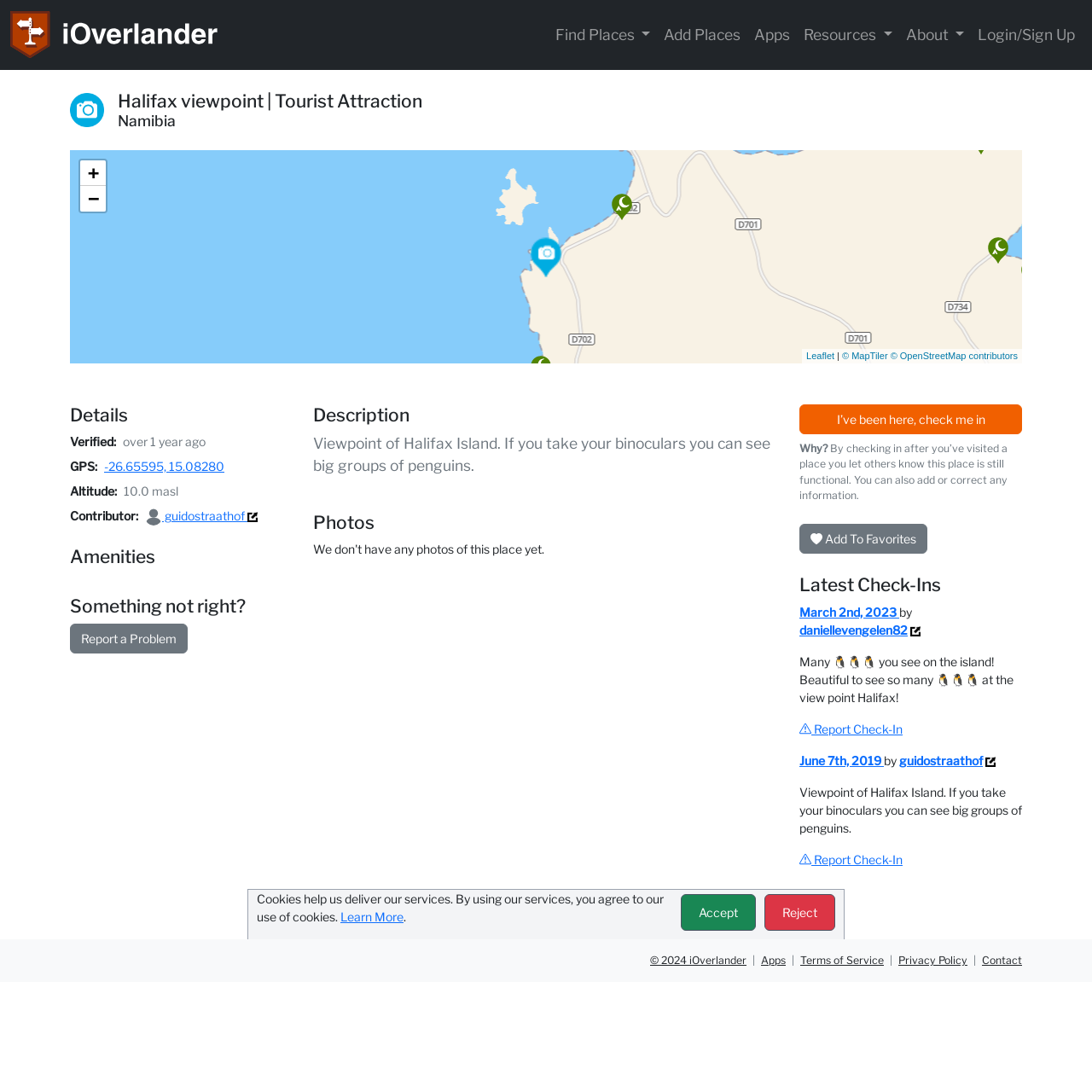What is the country where the viewpoint is located? Please answer the question using a single word or phrase based on the image.

Namibia